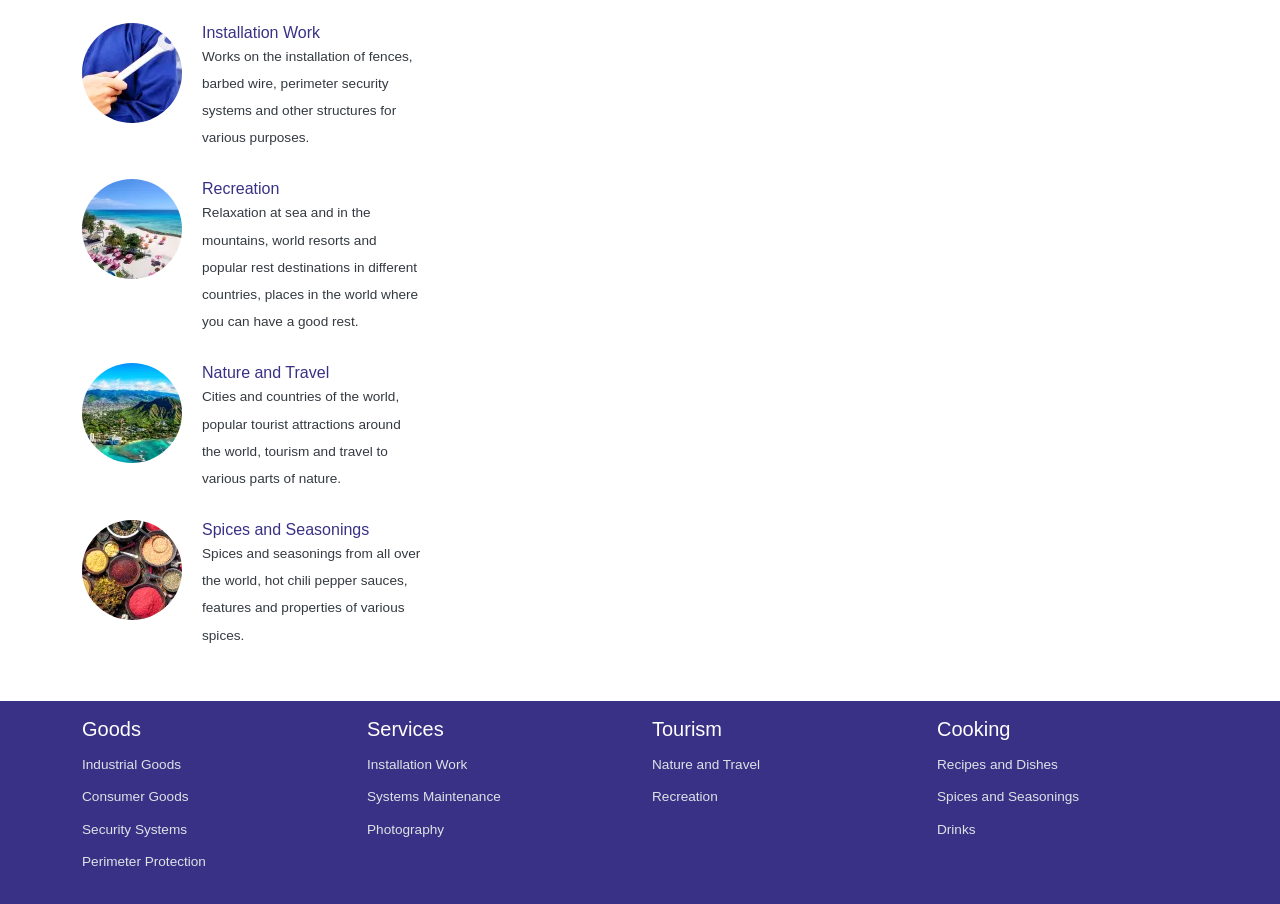Can you identify the bounding box coordinates of the clickable region needed to carry out this instruction: 'View Recreation'? The coordinates should be four float numbers within the range of 0 to 1, stated as [left, top, right, bottom].

[0.064, 0.243, 0.158, 0.262]